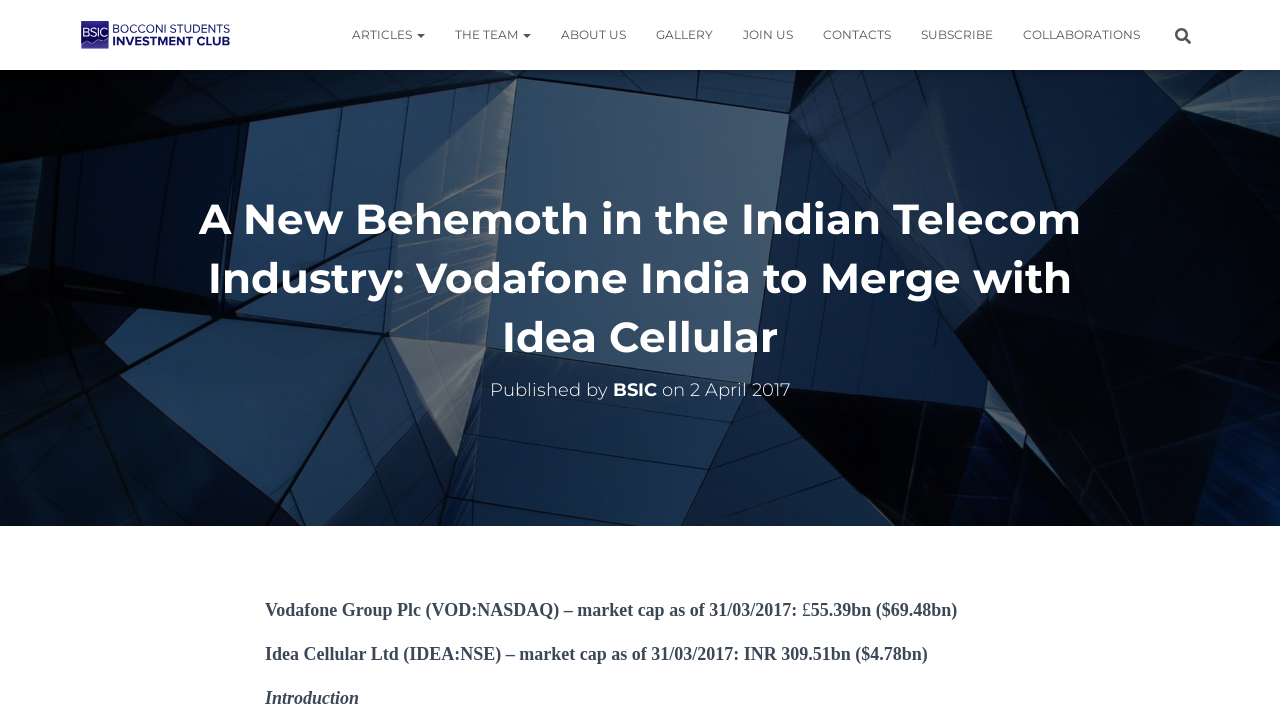Please give the bounding box coordinates of the area that should be clicked to fulfill the following instruction: "Click on the BSIC logo". The coordinates should be in the format of four float numbers from 0 to 1, i.e., [left, top, right, bottom].

[0.055, 0.014, 0.189, 0.084]